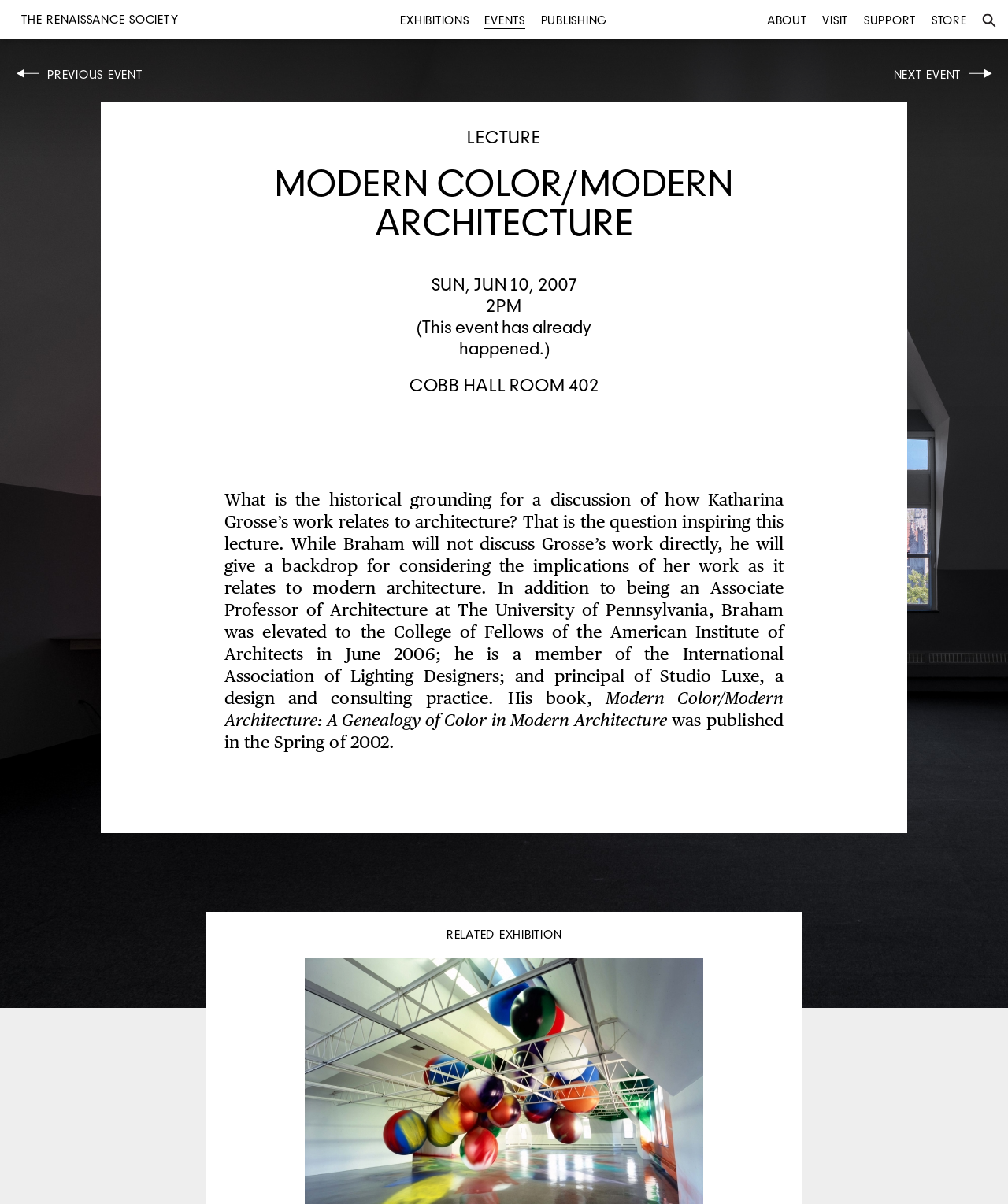Could you determine the bounding box coordinates of the clickable element to complete the instruction: "Learn more about the Renaissance Society"? Provide the coordinates as four float numbers between 0 and 1, i.e., [left, top, right, bottom].

[0.761, 0.01, 0.801, 0.024]